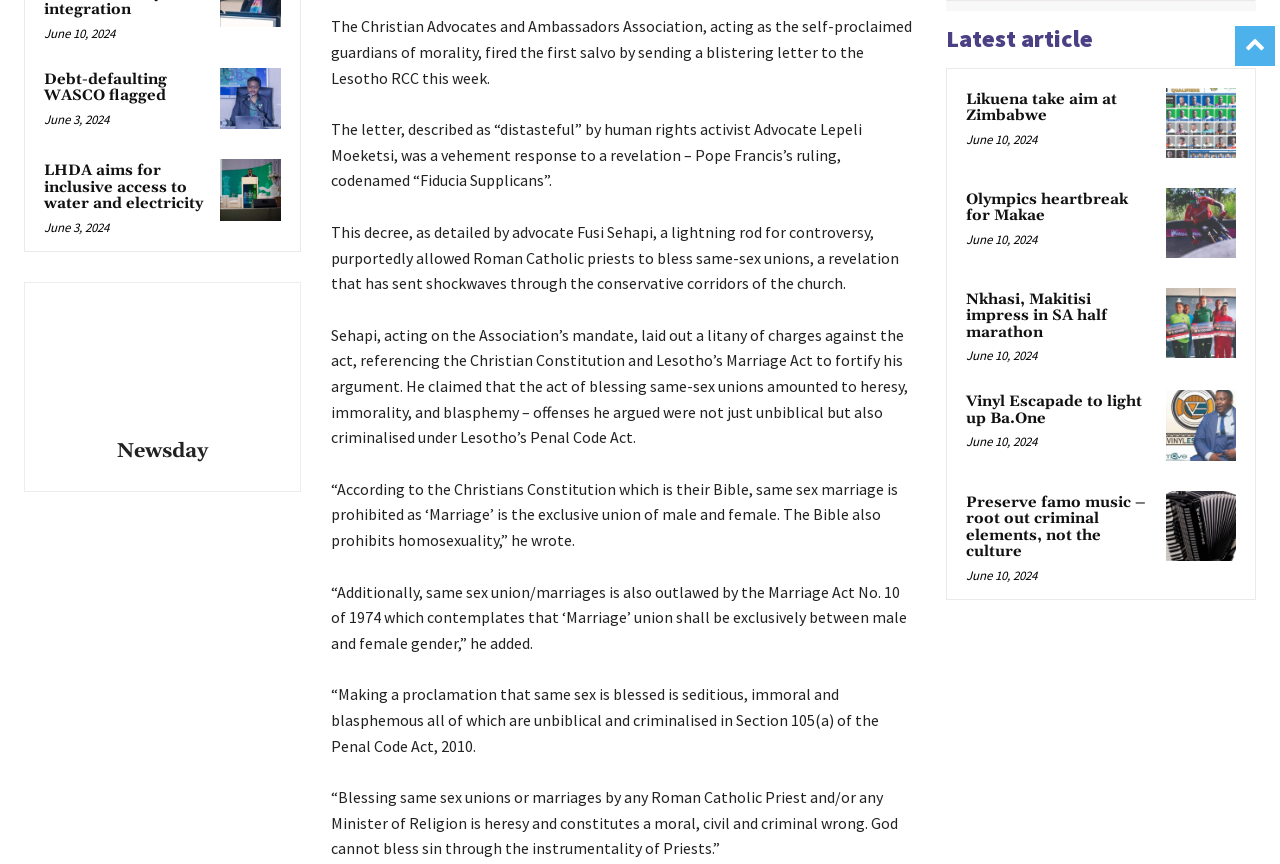Identify the bounding box coordinates of the region I need to click to complete this instruction: "Click on Facebook".

None